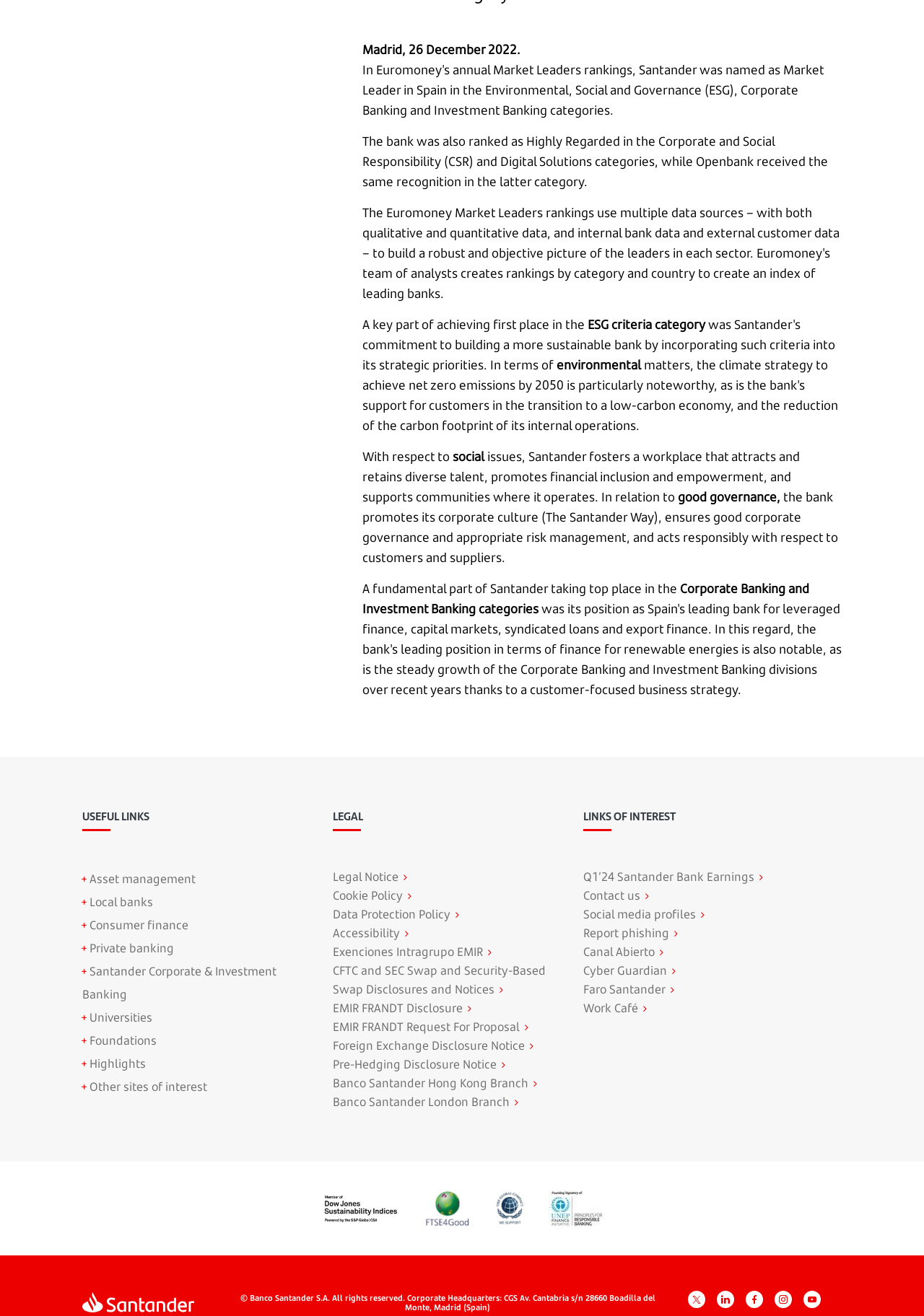Respond with a single word or phrase to the following question:
What is the category where Santander fosters a workplace that attracts and retains diverse talent?

social issues